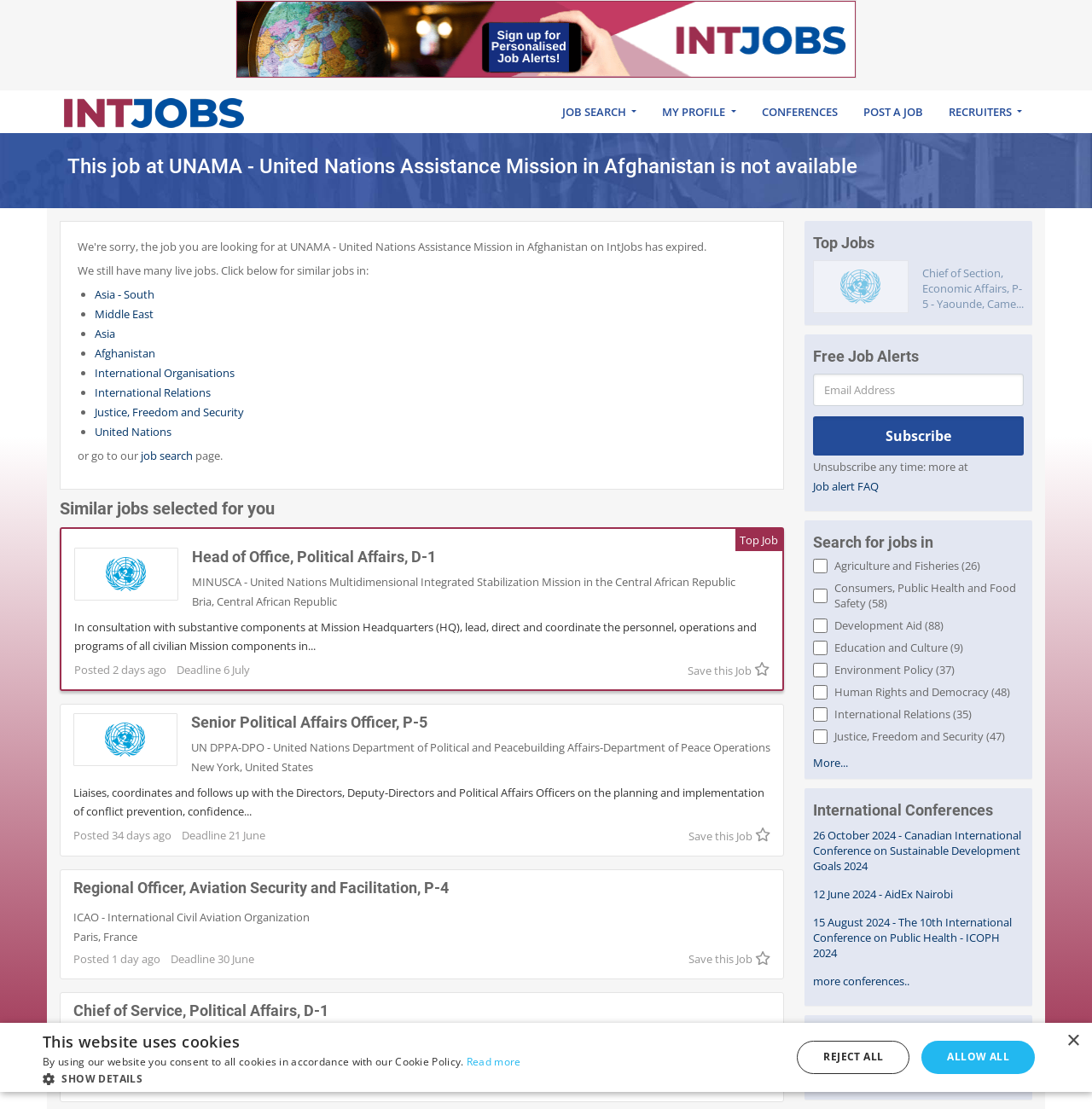Provide the bounding box coordinates of the HTML element this sentence describes: "Afghanistan". The bounding box coordinates consist of four float numbers between 0 and 1, i.e., [left, top, right, bottom].

[0.087, 0.312, 0.142, 0.325]